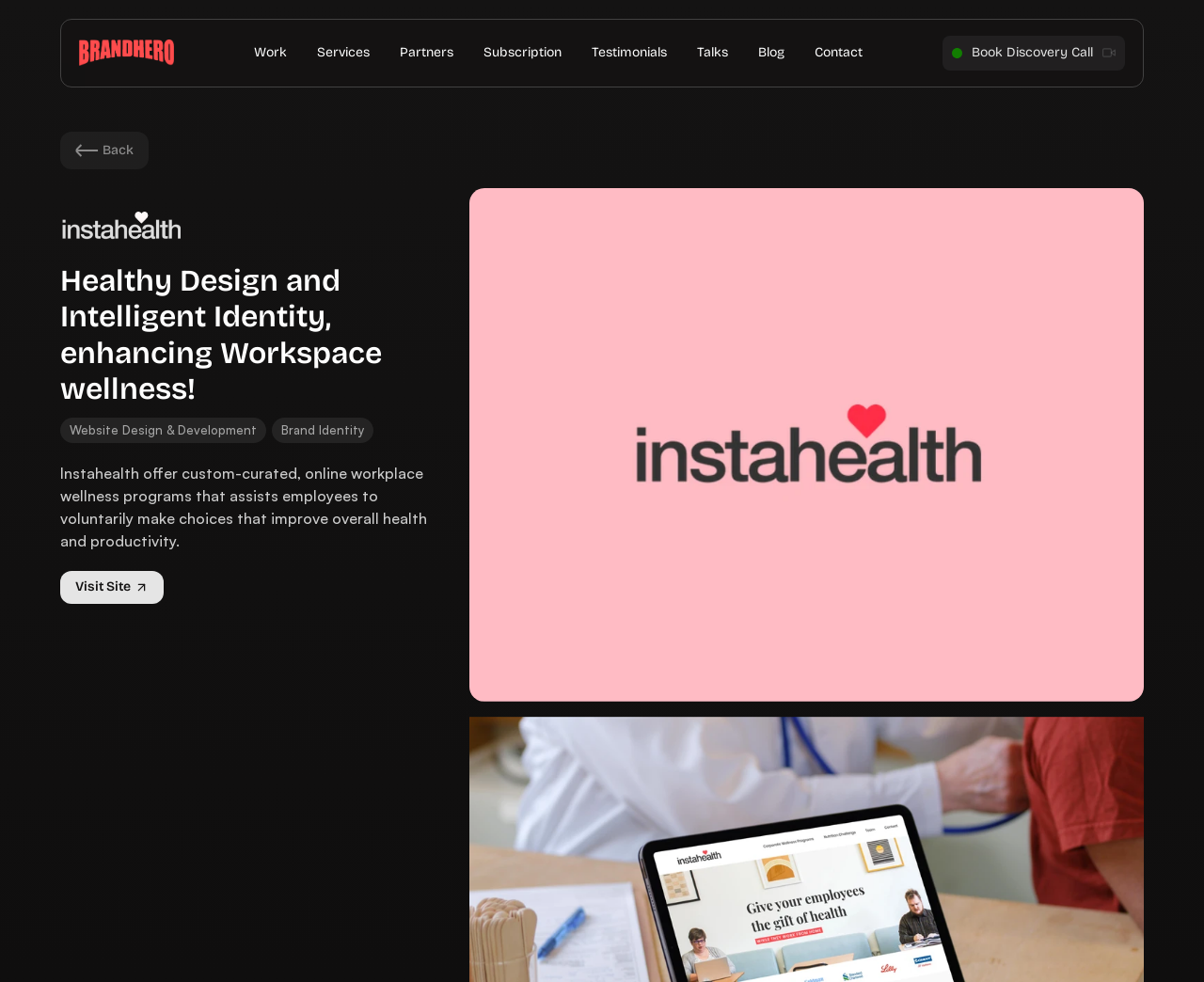Explain the features and main sections of the webpage comprehensively.

The webpage is about Instahealth, a company that offers custom-curated online workplace wellness programs to improve employees' overall health and productivity. 

At the top left corner, there is a brand logo, and next to it, there are several links, including "Work", "Services", "Partners", "Subscription", "Testimonials", "Talks", "Blog", and "Contact". These links are aligned horizontally and take up a significant portion of the top section of the page.

Below the links, there is a heading that reads "Healthy Design and Intelligent Identity, enhancing Workspace wellness!" which is centered on the page. Underneath the heading, there are two columns of text. The left column has two lines of text, "Website Design & Development" and "Brand Identity", while the right column has a longer paragraph describing Instahealth's services.

To the right of the text columns, there is a call-to-action button "Book Discovery Call" with two small images on either side. Below the button, there is a link "Back" with a small image next to it.

Further down the page, there is a section with several links, including "Visit Site", "Work", "Services", "Testimonials", "Talks", "Blog", and "Jobs". These links are arranged in two columns. Next to the links, there is a textbox labeled "Email" and a button with an arrow symbol.

At the bottom of the page, there are several social media links, each represented by a small image. There is also a link to an email address "vin@brandhero.in".